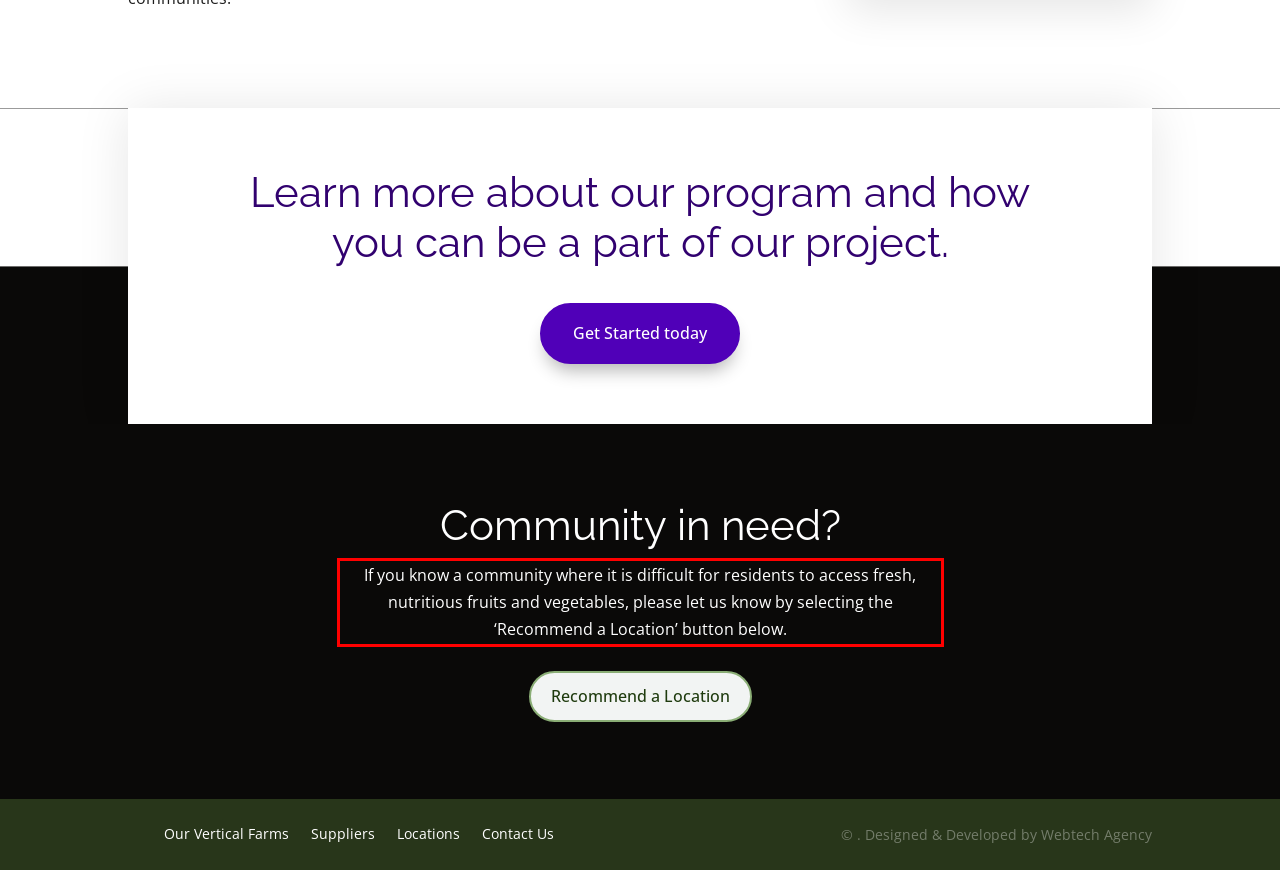From the given screenshot of a webpage, identify the red bounding box and extract the text content within it.

If you know a community where it is difficult for residents to access fresh, nutritious fruits and vegetables, please let us know by selecting the ‘Recommend a Location’ button below.